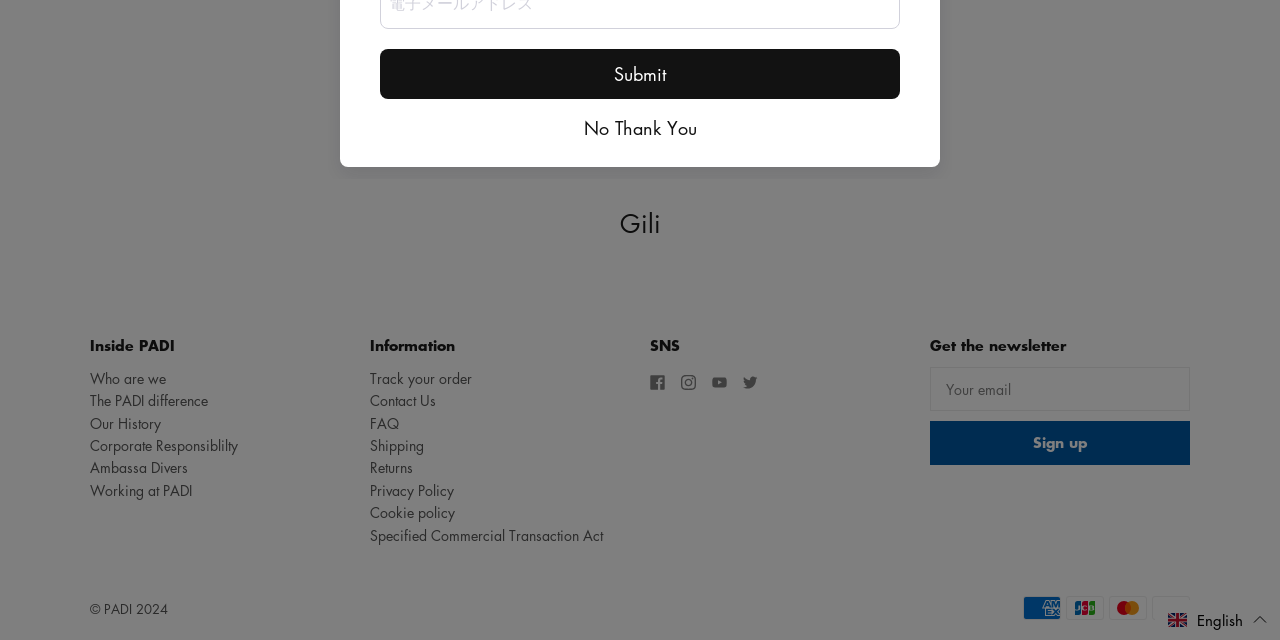Show the bounding box coordinates for the HTML element as described: "Twitter".

[0.574, 0.573, 0.598, 0.622]